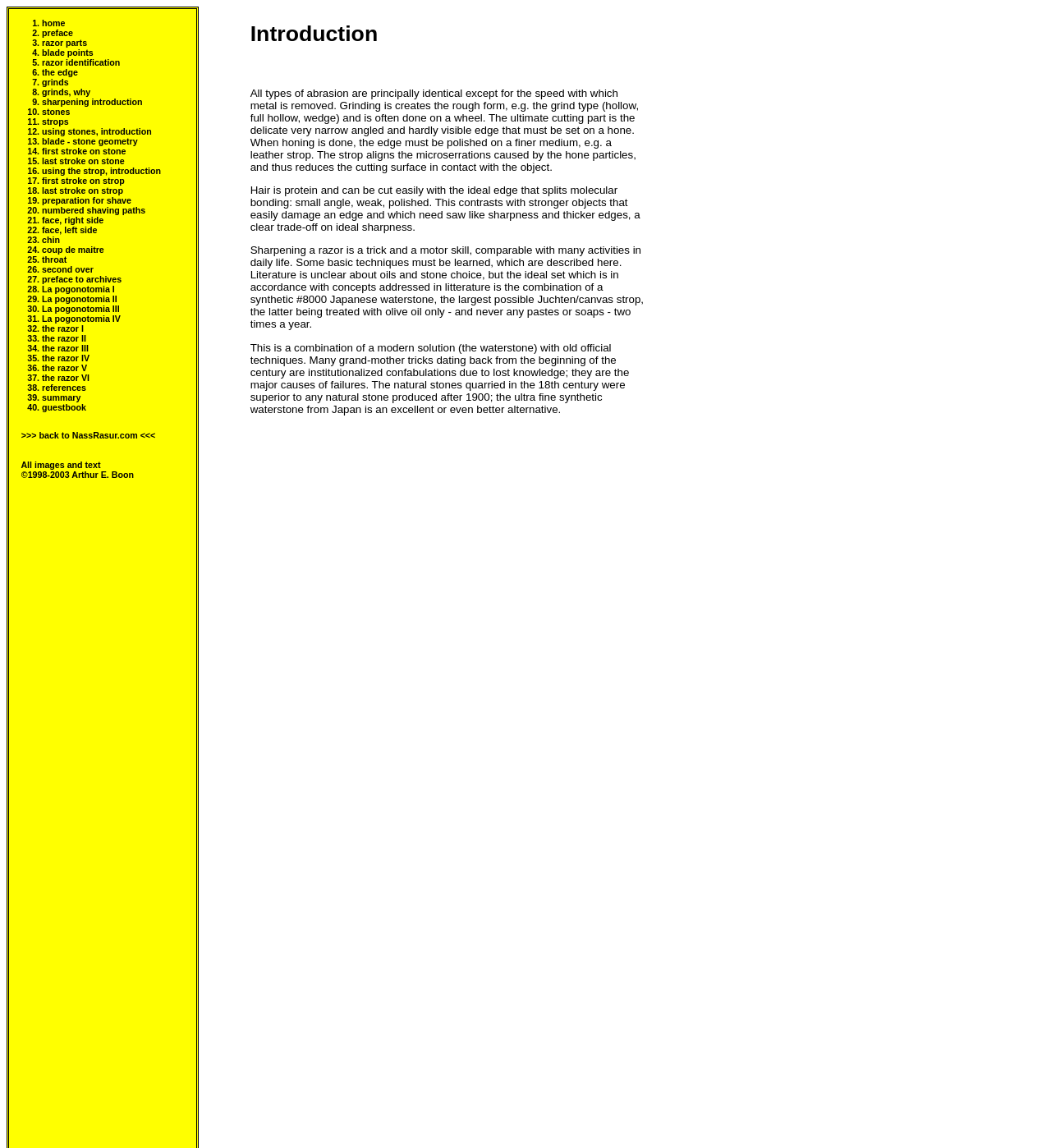Provide a thorough description of the webpage's content and layout.

This webpage appears to be an introduction to abrasion, with a focus on razors and shaving techniques. The page is organized as a list of 40 links, each with a corresponding list marker (1-40) located on the left side of the page. The links are arranged vertically, with each link positioned below the previous one.

The links are categorized into sections, with the first section focusing on razor parts, blade points, and razor identification. The next section covers the edge, grinds, and sharpening introduction. The following sections delve into stones, strops, and using stones and strops for sharpening. The page also covers preparation for shaving, numbered shaving paths, and specific shaving techniques for different areas of the face.

The links are densely packed, with minimal spacing between them. The list markers are aligned to the left, with the links themselves indented slightly to the right. There are no images on the page, and the focus is on providing a comprehensive list of resources related to abrasion and shaving.